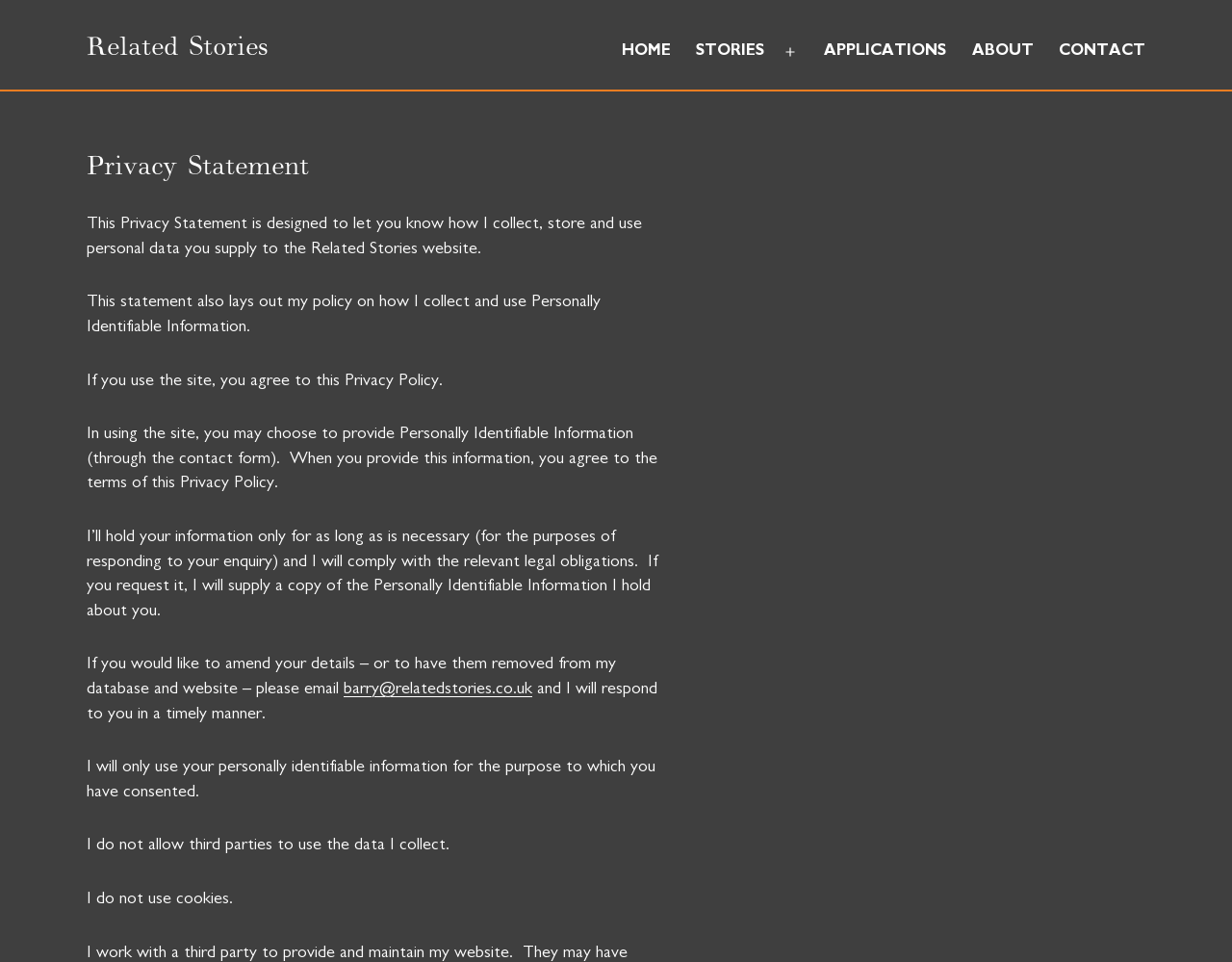Can you look at the image and give a comprehensive answer to the question:
Can you request a copy of your Personally Identifiable Information?

According to the webpage, if you request it, the website will supply a copy of the Personally Identifiable Information they hold about you.